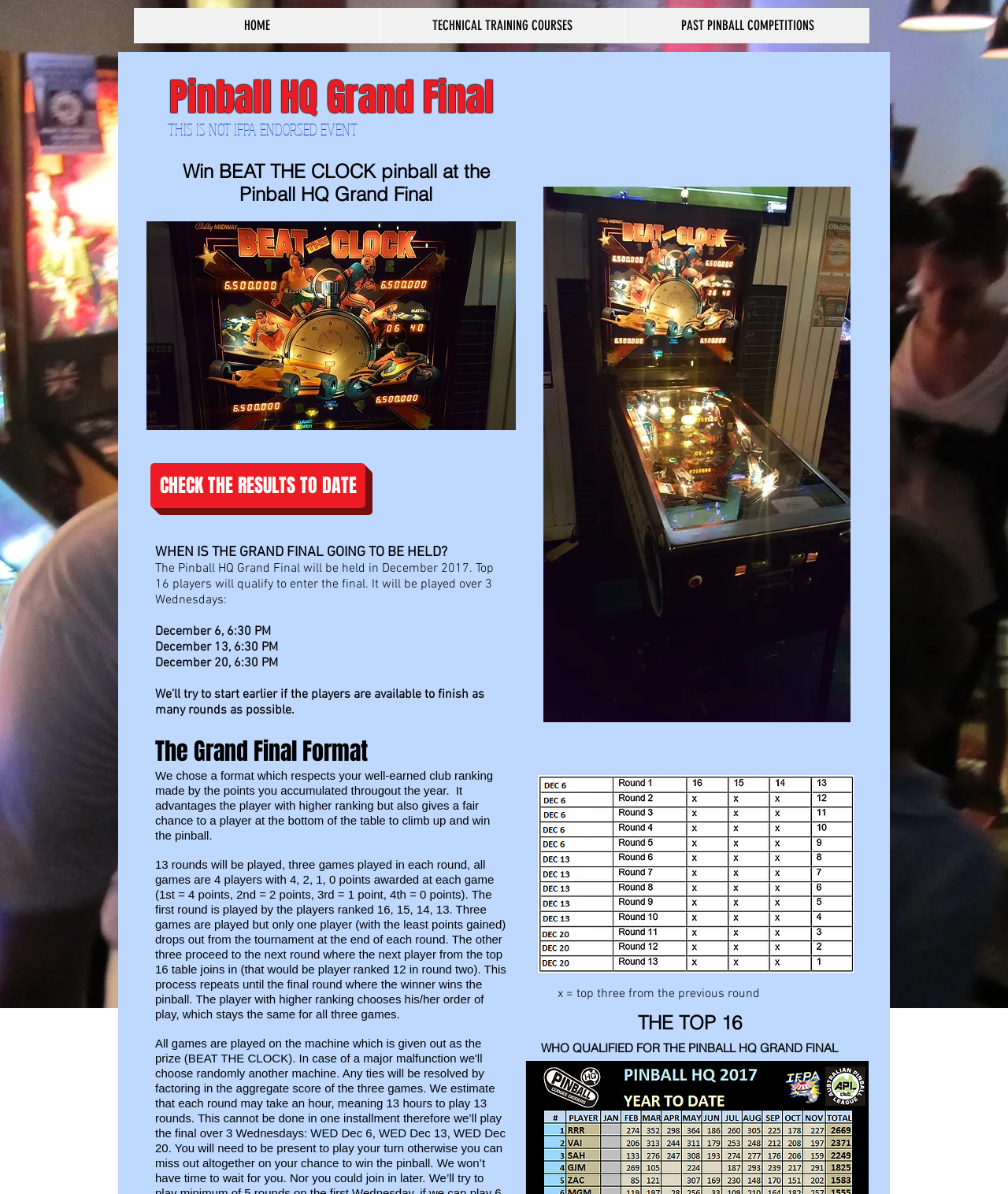Please provide a comprehensive response to the question based on the details in the image: What is the purpose of the Pinball HQ Grand Final?

I inferred the answer by reading the heading 'Win BEAT THE CLOCK pinball at the Pinball HQ Grand Final' and understanding that the purpose of the event is to win a pinball.